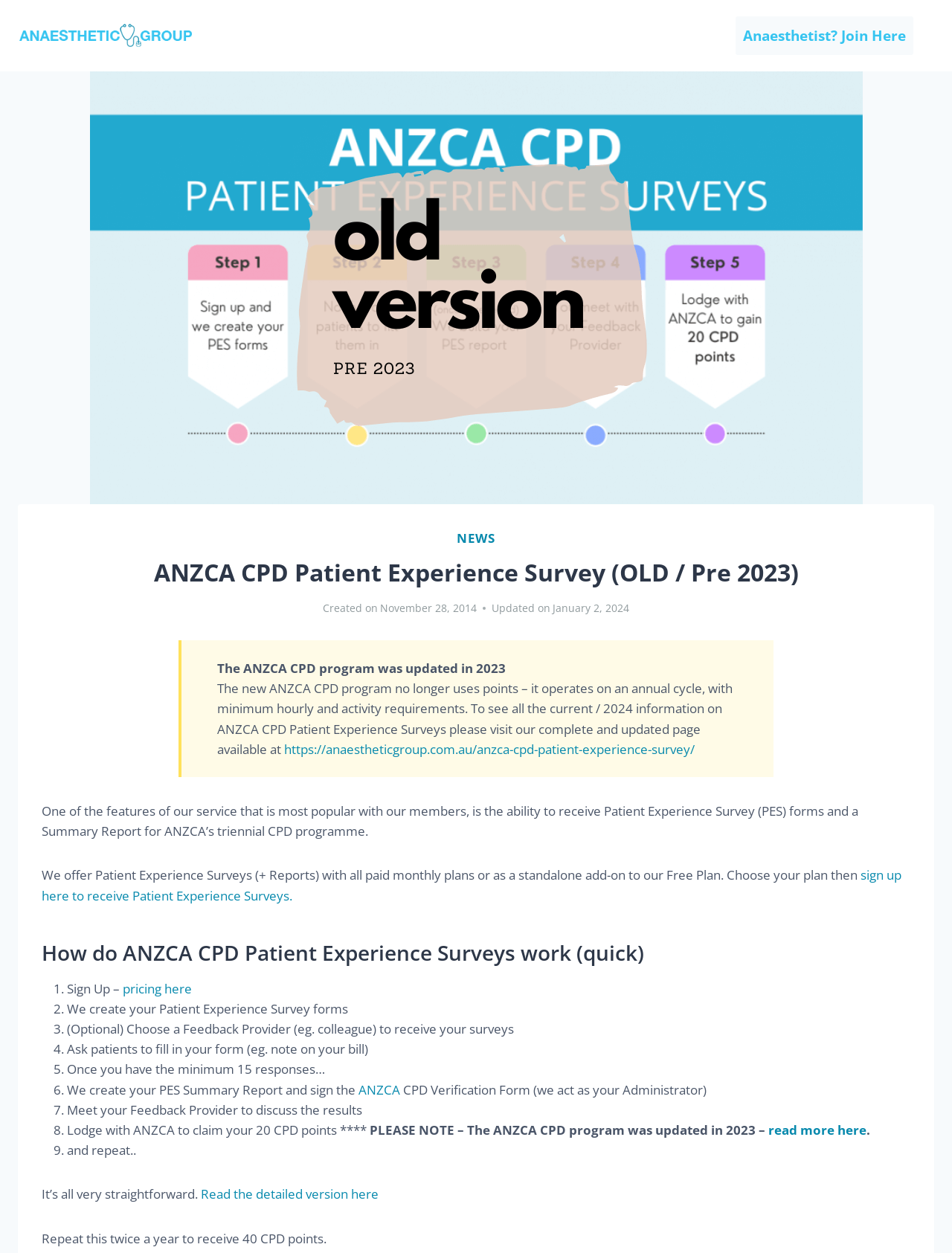Please identify the webpage's heading and generate its text content.

ANZCA CPD Patient Experience Survey (OLD / Pre 2023)